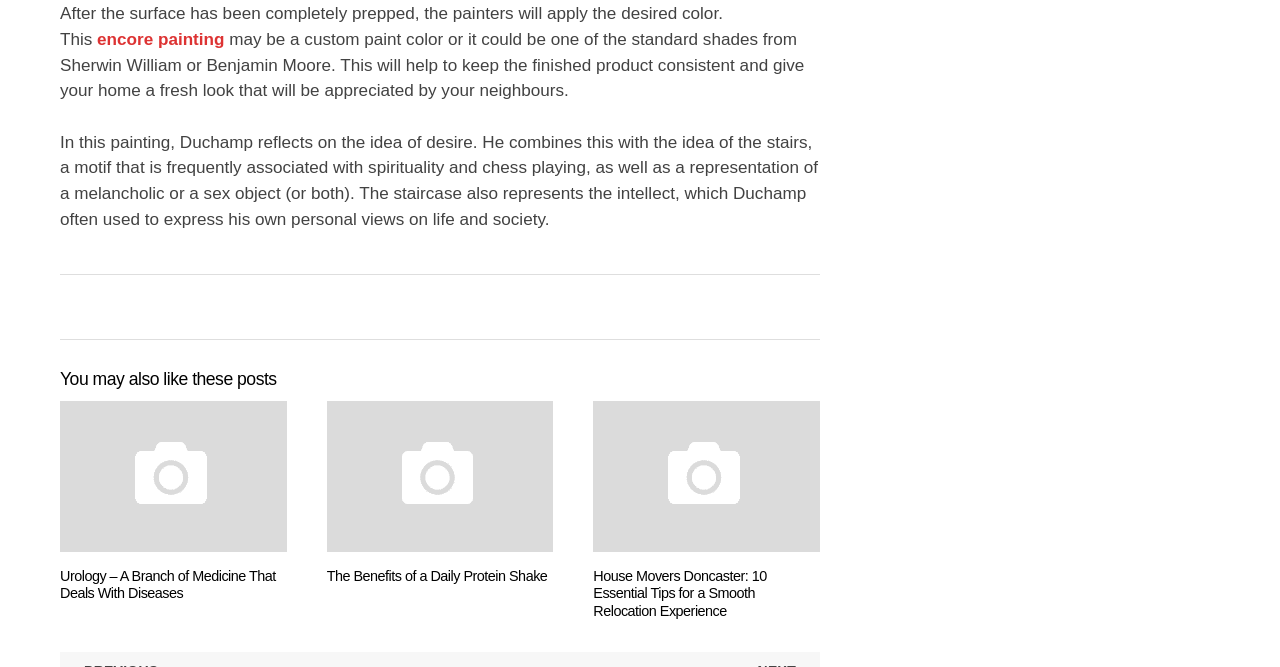Is there a section for post navigation?
Provide an in-depth answer to the question, covering all aspects.

There is a heading with the text 'Post navigation' at the bottom of the page, which suggests that there is a section for post navigation.